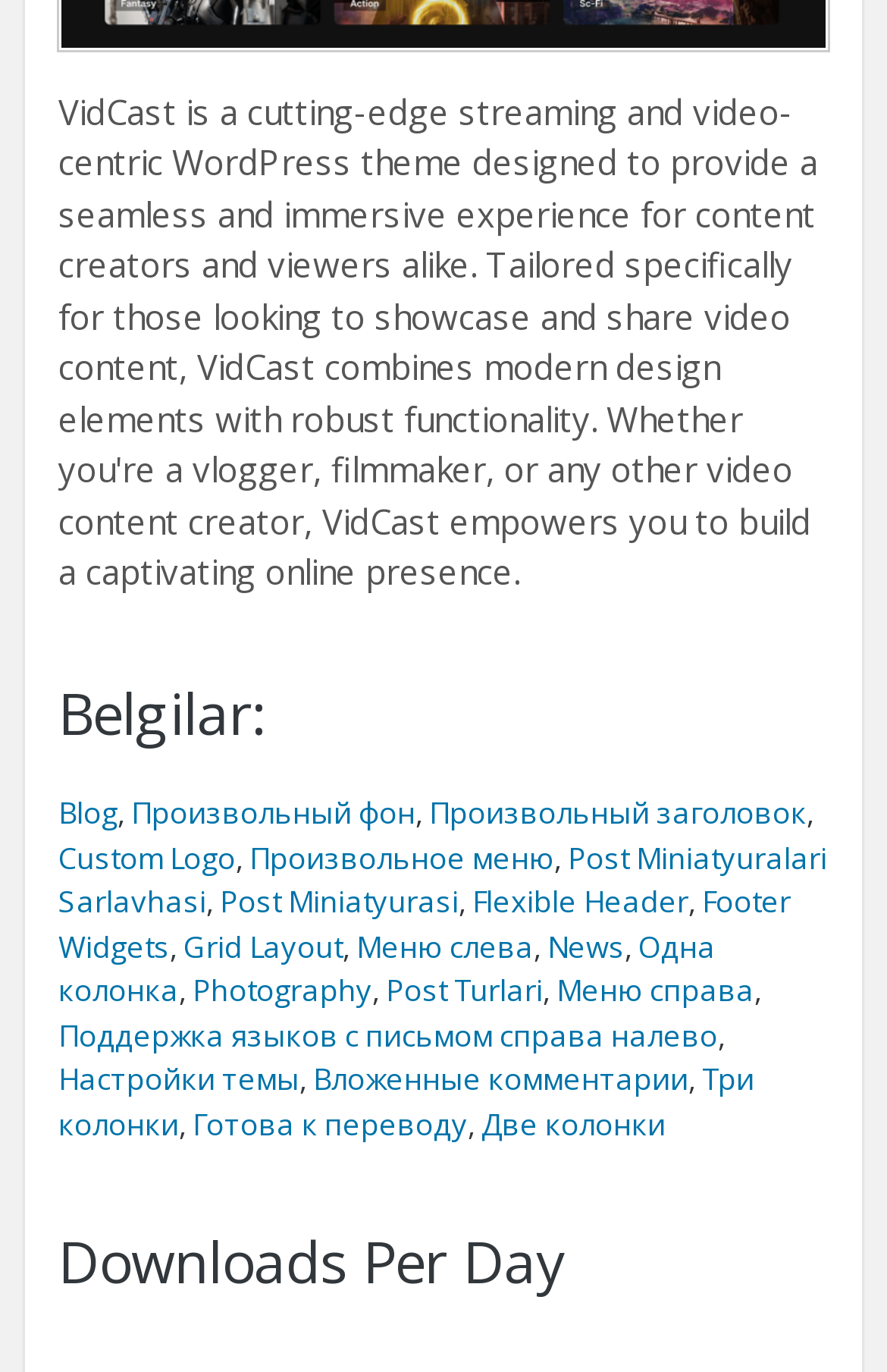Identify the bounding box coordinates of the area you need to click to perform the following instruction: "Explore Post Miniatyuralari Sarlavhasi".

[0.066, 0.61, 0.933, 0.672]